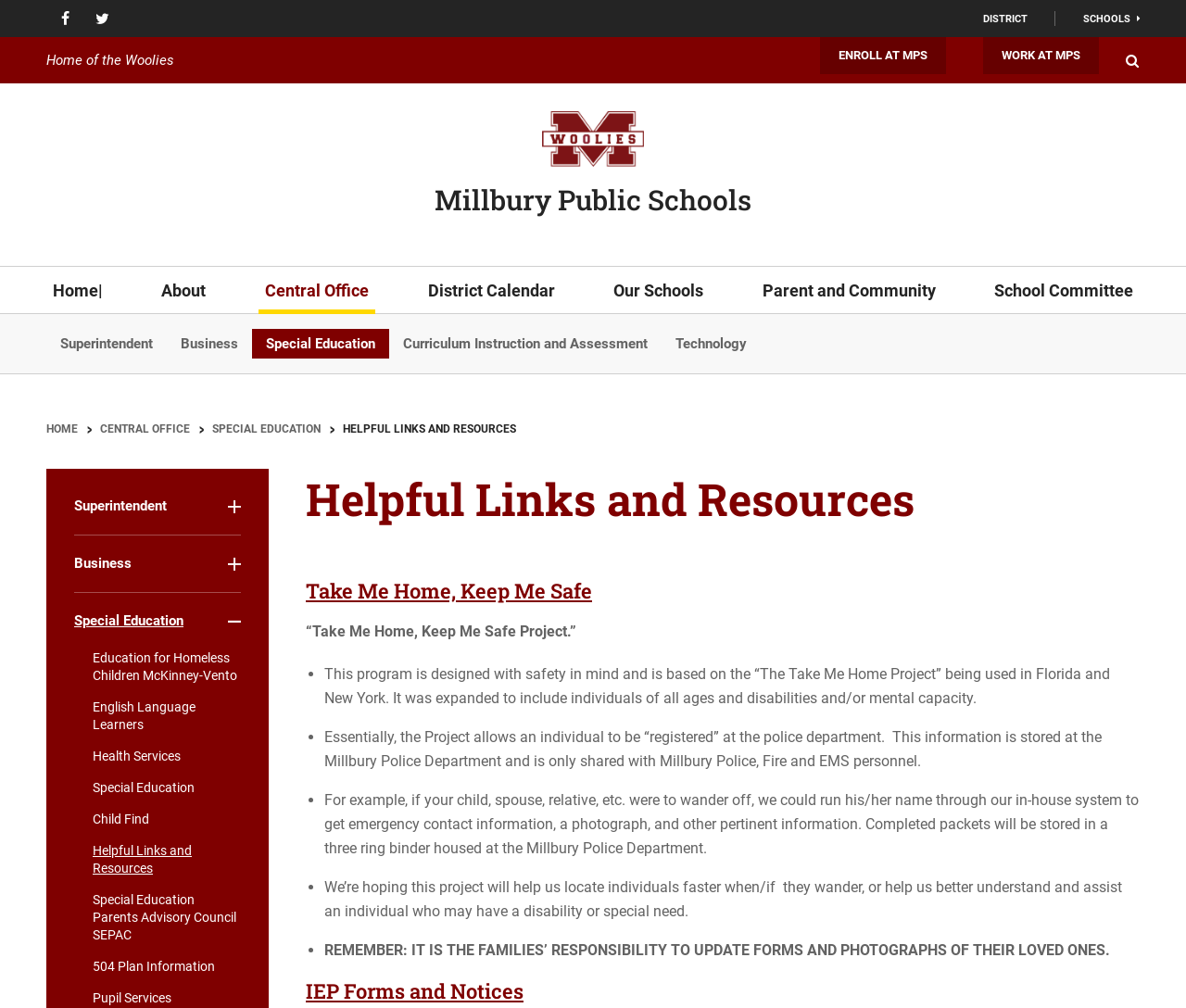Point out the bounding box coordinates of the section to click in order to follow this instruction: "Toggle Superintendent section".

[0.172, 0.474, 0.203, 0.531]